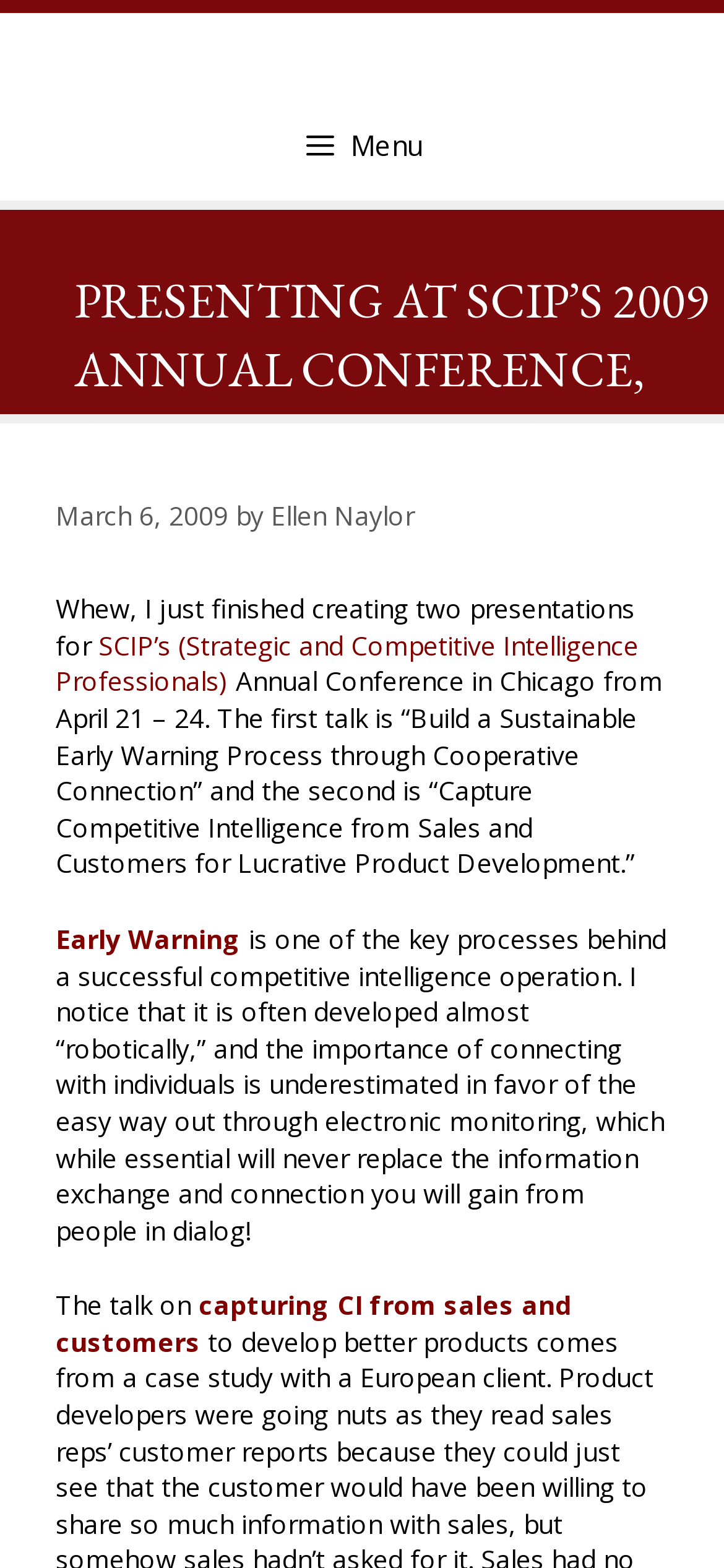What is the date of the SCIP’s 2009 Annual Conference?
Please respond to the question with as much detail as possible.

The date of the SCIP’s 2009 Annual Conference can be found in the title of the webpage, which is 'Presenting at SCIP’s 2009 Annual Conference, April 22 – 25, Chicago, IL'. This title is also repeated in the StaticText element with ID 144.